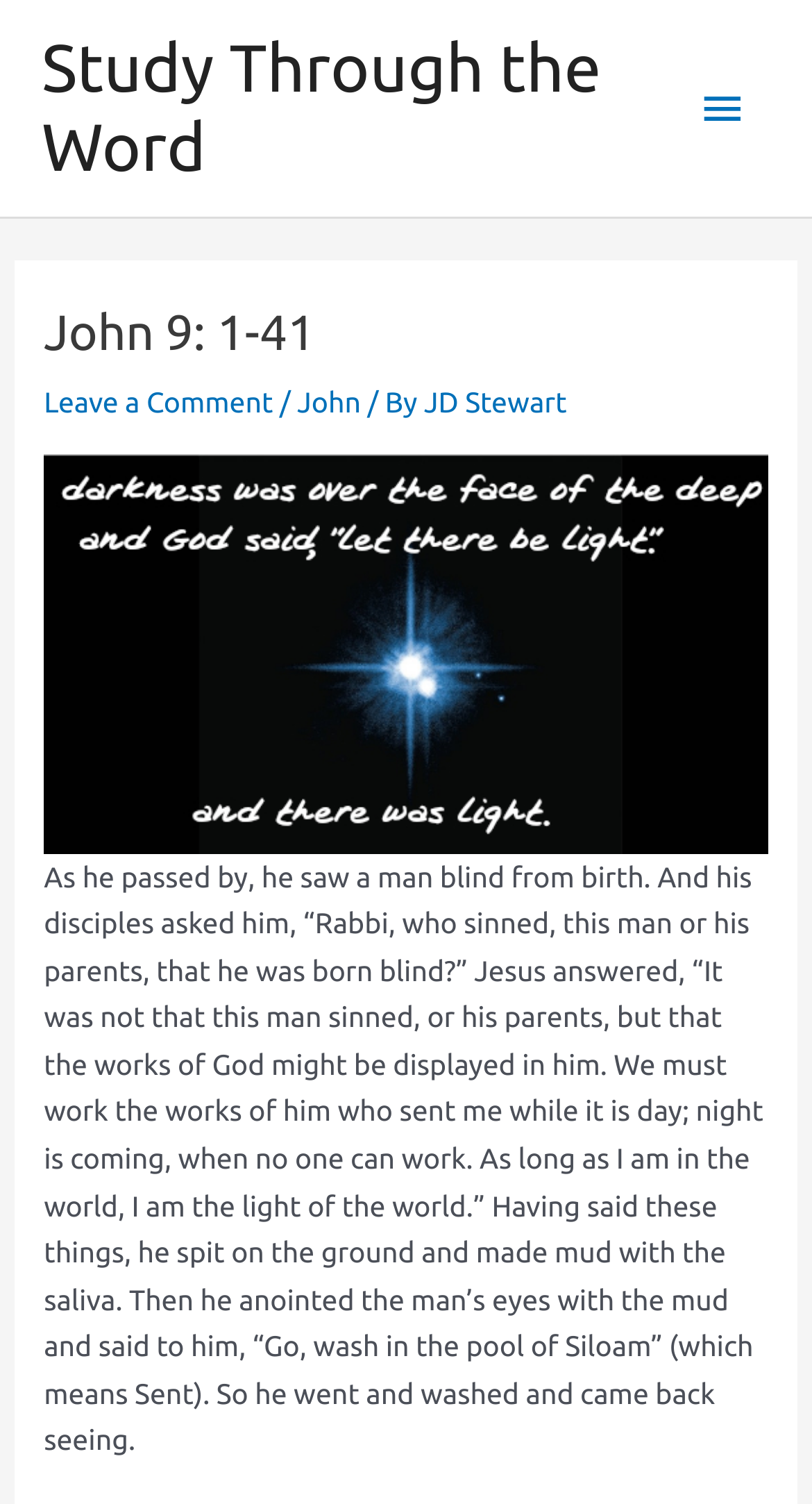Extract the top-level heading from the webpage and provide its text.

John 9: 1-41